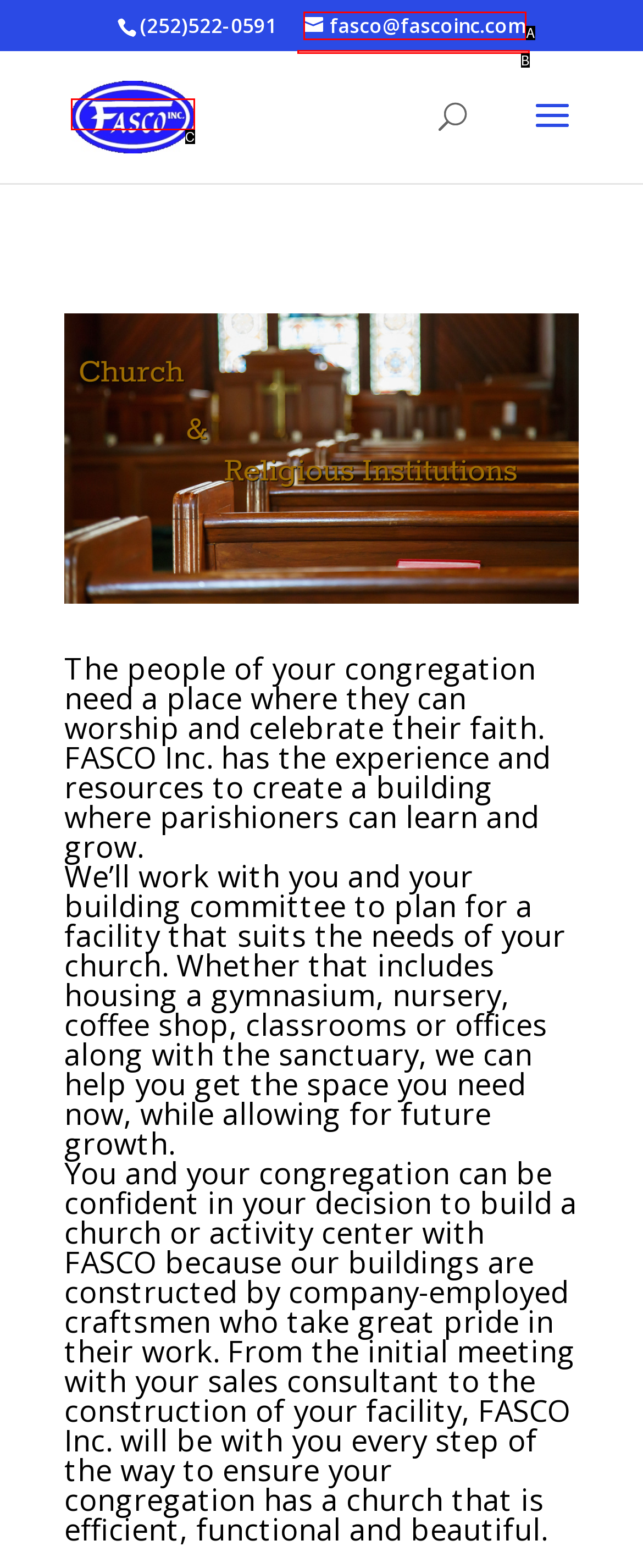Please determine which option aligns with the description: alt="Fasco, Inc.". Respond with the option’s letter directly from the available choices.

C